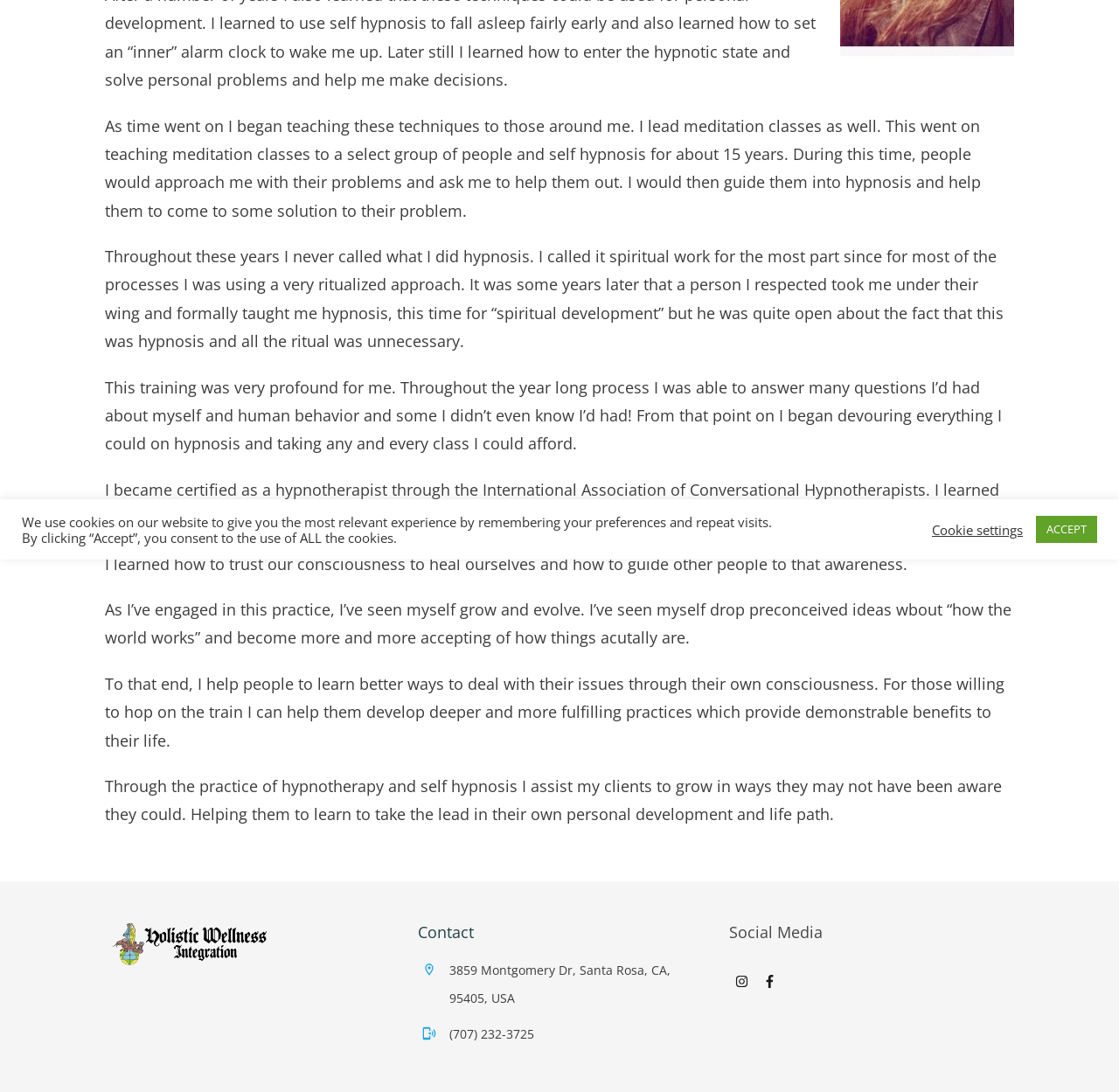Please determine the bounding box coordinates for the UI element described as: "ACCEPT".

[0.926, 0.472, 0.98, 0.497]